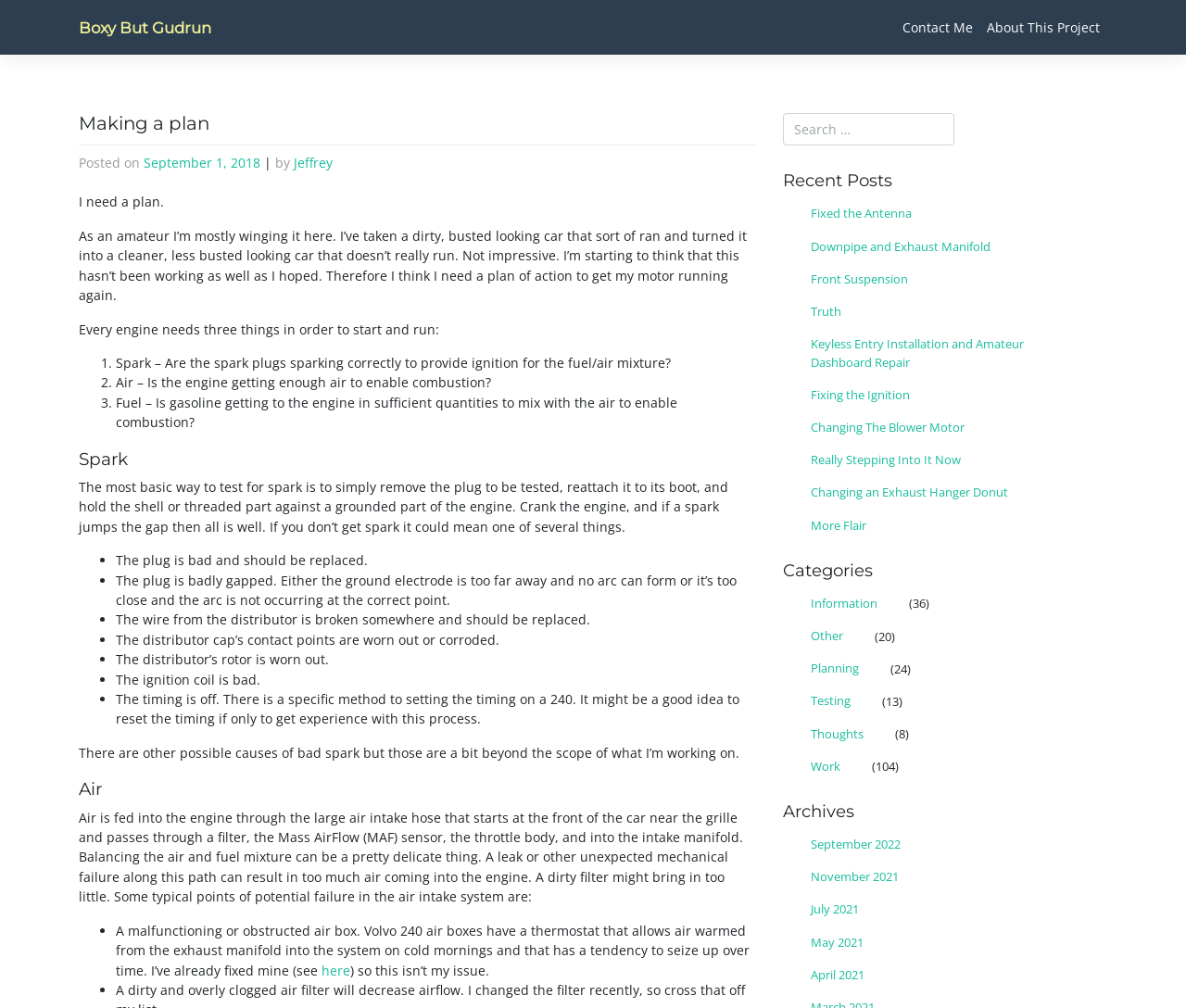Please locate the bounding box coordinates of the element that should be clicked to achieve the given instruction: "Click on the 'About This Project' link".

[0.826, 0.01, 0.934, 0.044]